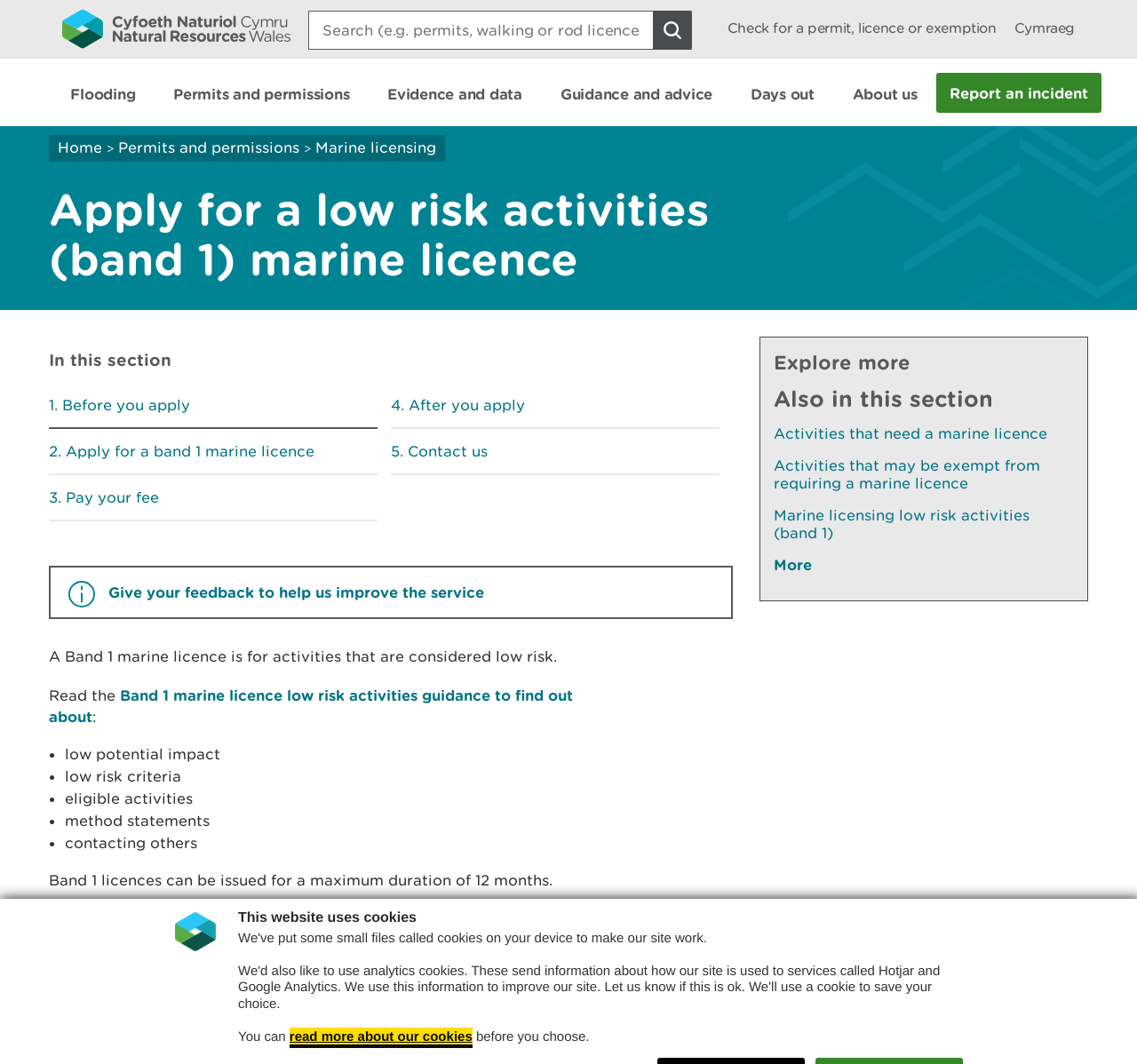Please determine the bounding box coordinates of the area that needs to be clicked to complete this task: 'Check for a permit, licence or exemption'. The coordinates must be four float numbers between 0 and 1, formatted as [left, top, right, bottom].

[0.64, 0.0, 0.876, 0.054]